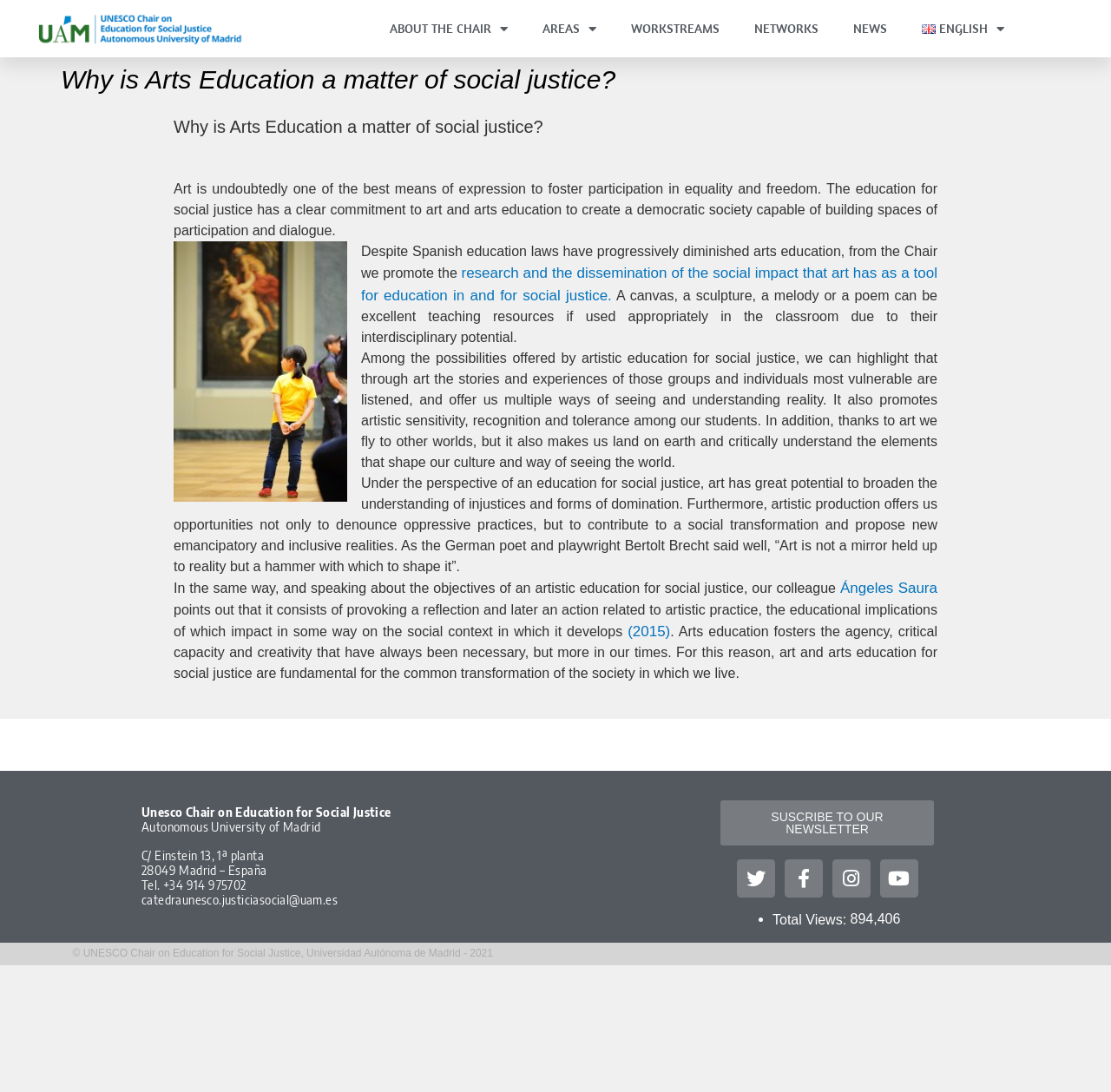Specify the bounding box coordinates of the element's area that should be clicked to execute the given instruction: "Click on 'Personal Dry Cleaning'". The coordinates should be four float numbers between 0 and 1, i.e., [left, top, right, bottom].

None